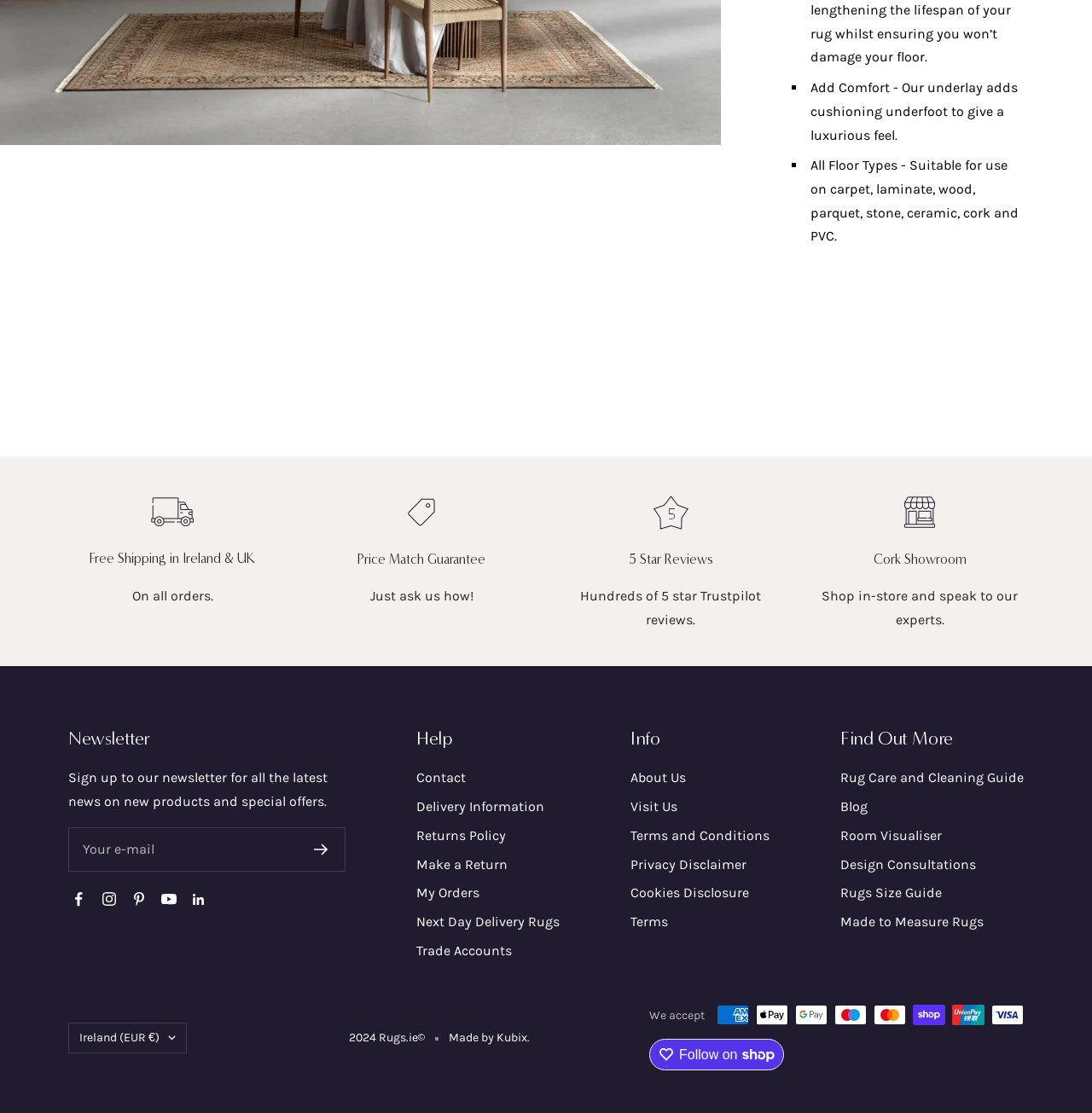Based on the visual content of the image, answer the question thoroughly: What is the purpose of the underlay?

Based on the text 'Add Comfort - Our underlay adds cushioning underfoot to give a luxurious feel.', it can be inferred that the purpose of the underlay is to add comfort.